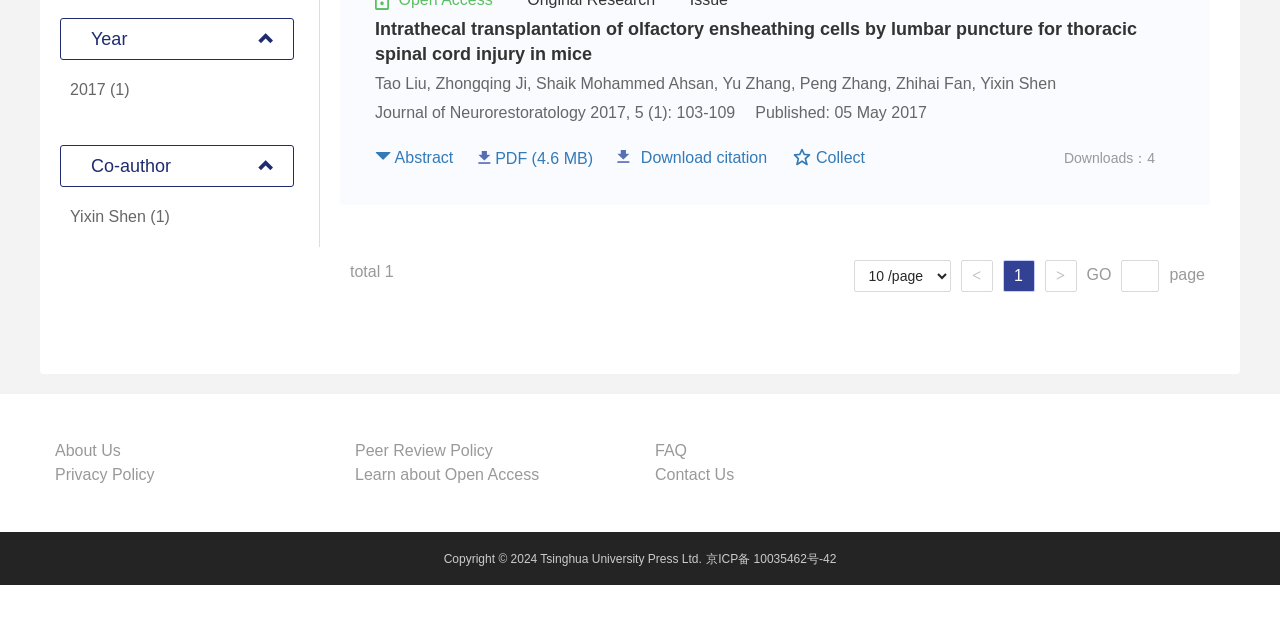Please find the bounding box coordinates in the format (top-left x, top-left y, bottom-right x, bottom-right y) for the given element description. Ensure the coordinates are floating point numbers between 0 and 1. Description: >

[0.816, 0.407, 0.841, 0.457]